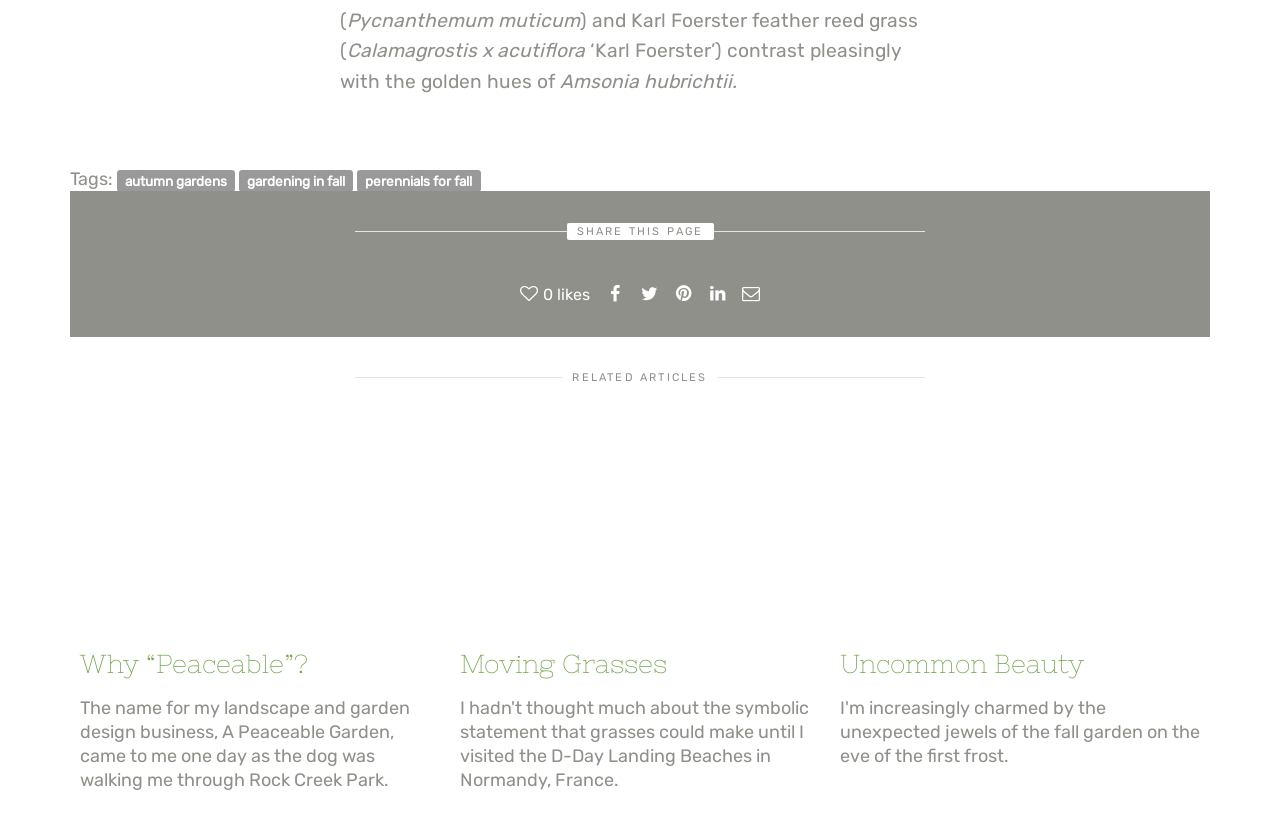What is the purpose of the 'SHARE THIS PAGE' button? Analyze the screenshot and reply with just one word or a short phrase.

To share the page